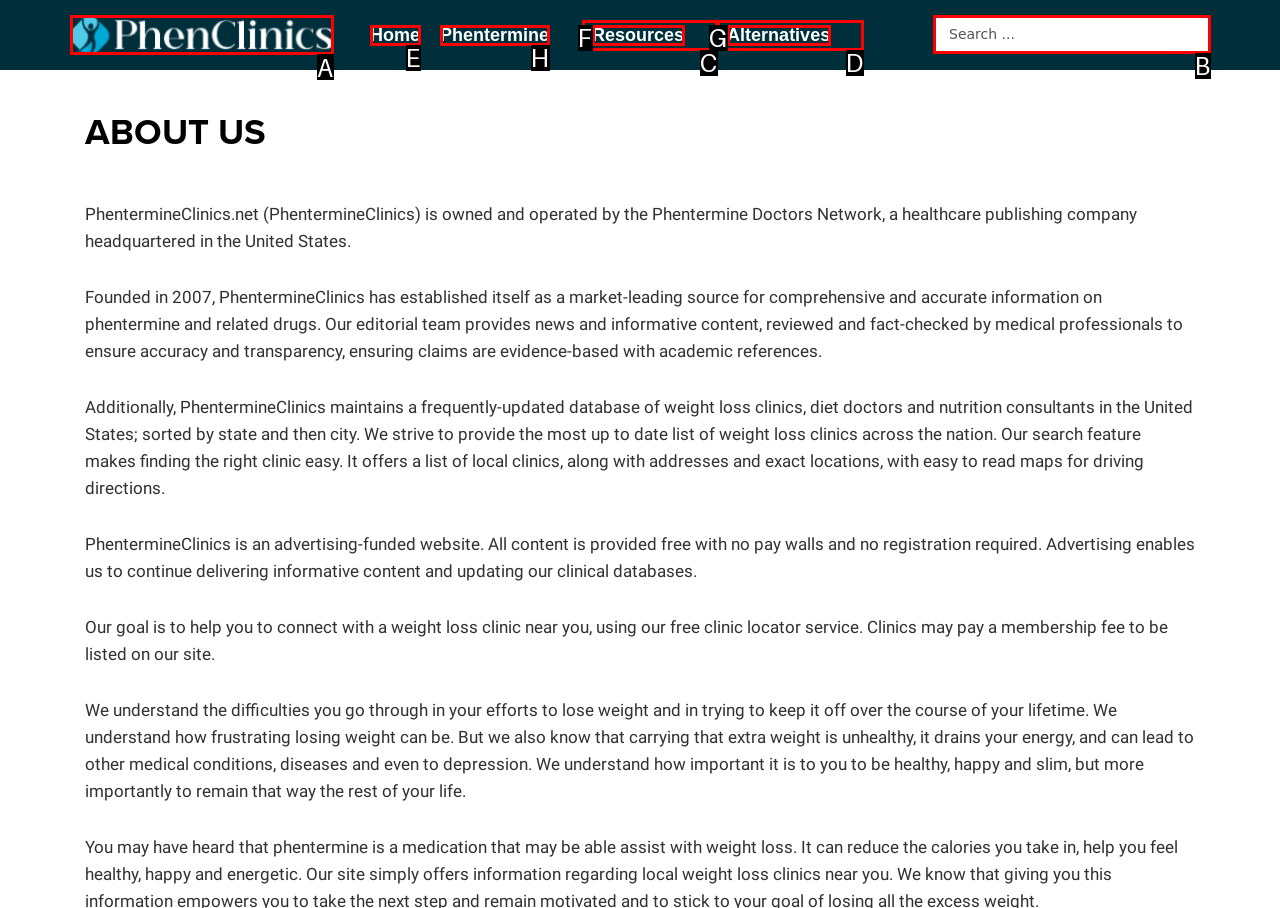Determine which HTML element should be clicked to carry out the following task: Learn about Phentermine Respond with the letter of the appropriate option.

H